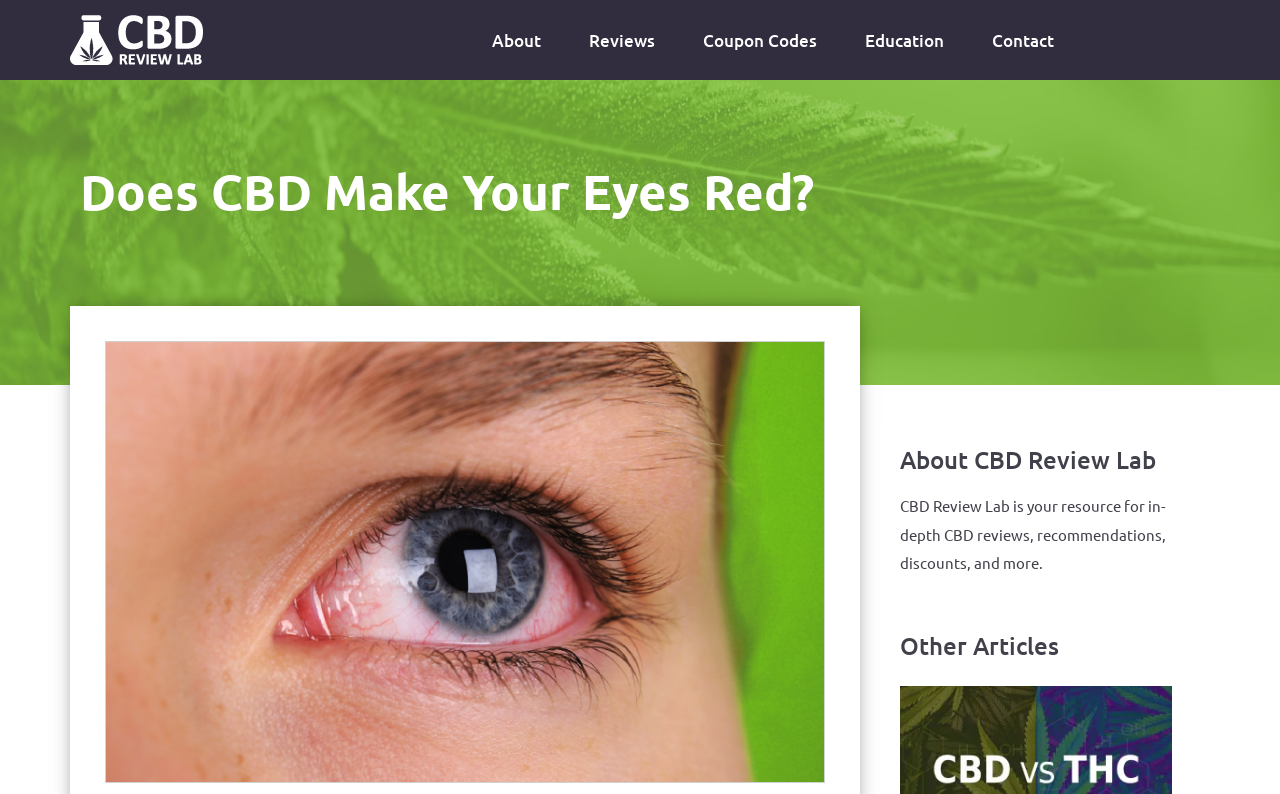Predict the bounding box of the UI element that fits this description: "Home Office Interior Design".

None